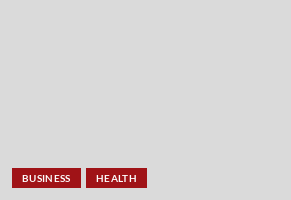Offer a detailed explanation of what is depicted in the image.

The image features a section of a webpage illustrating two prominent links categorized under "BUSINESS" and "HEALTH." These links are designed for easy navigation, allowing users to explore content related to various topics within those categories. The layout showcases a simple yet effective design, utilizing a bold color scheme that sets the links apart against a lighter background. This user-friendly interface invites readers to delve deeper into relevant articles and information.